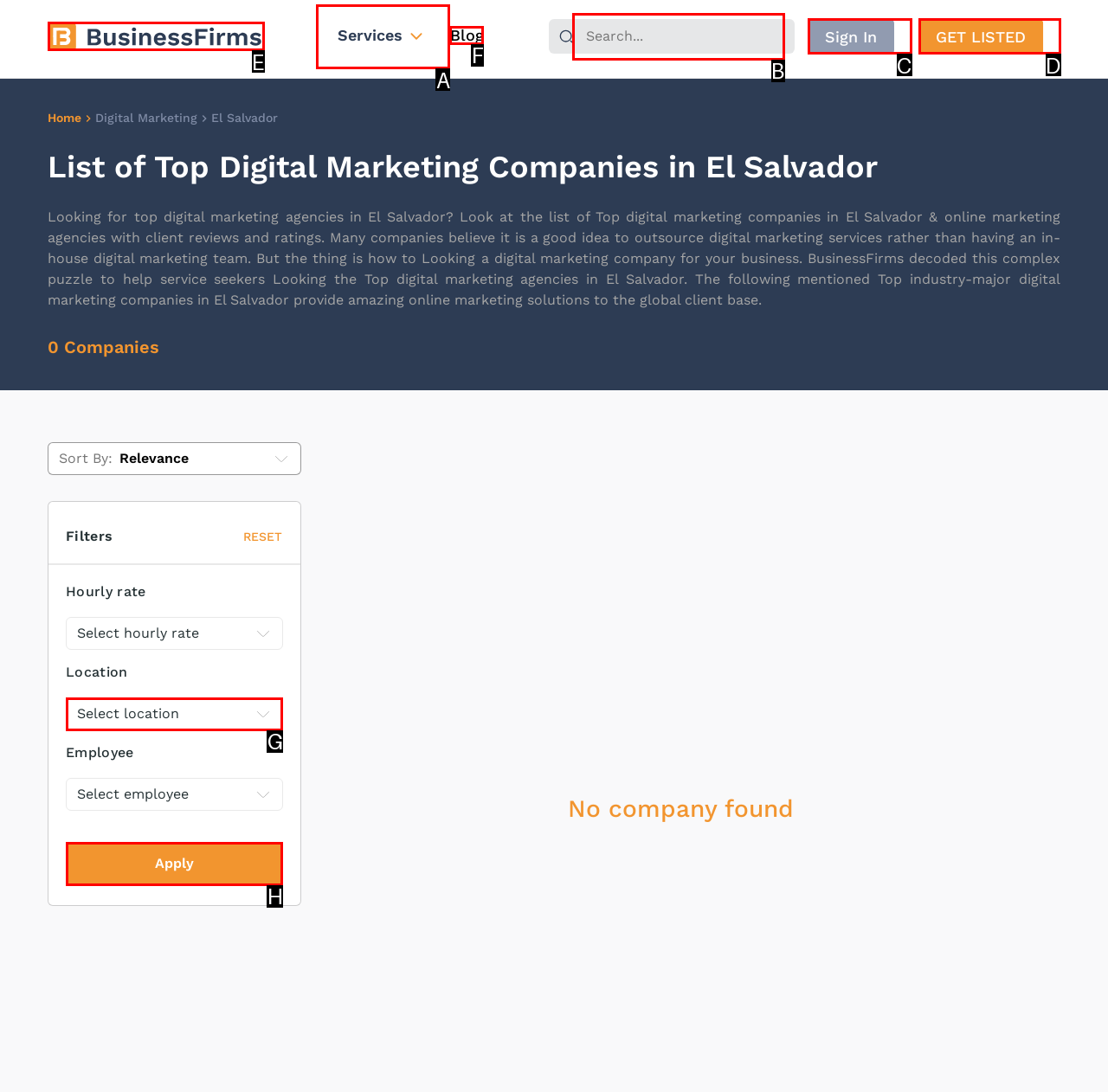Which UI element should you click on to achieve the following task: Search for digital marketing companies? Provide the letter of the correct option.

B